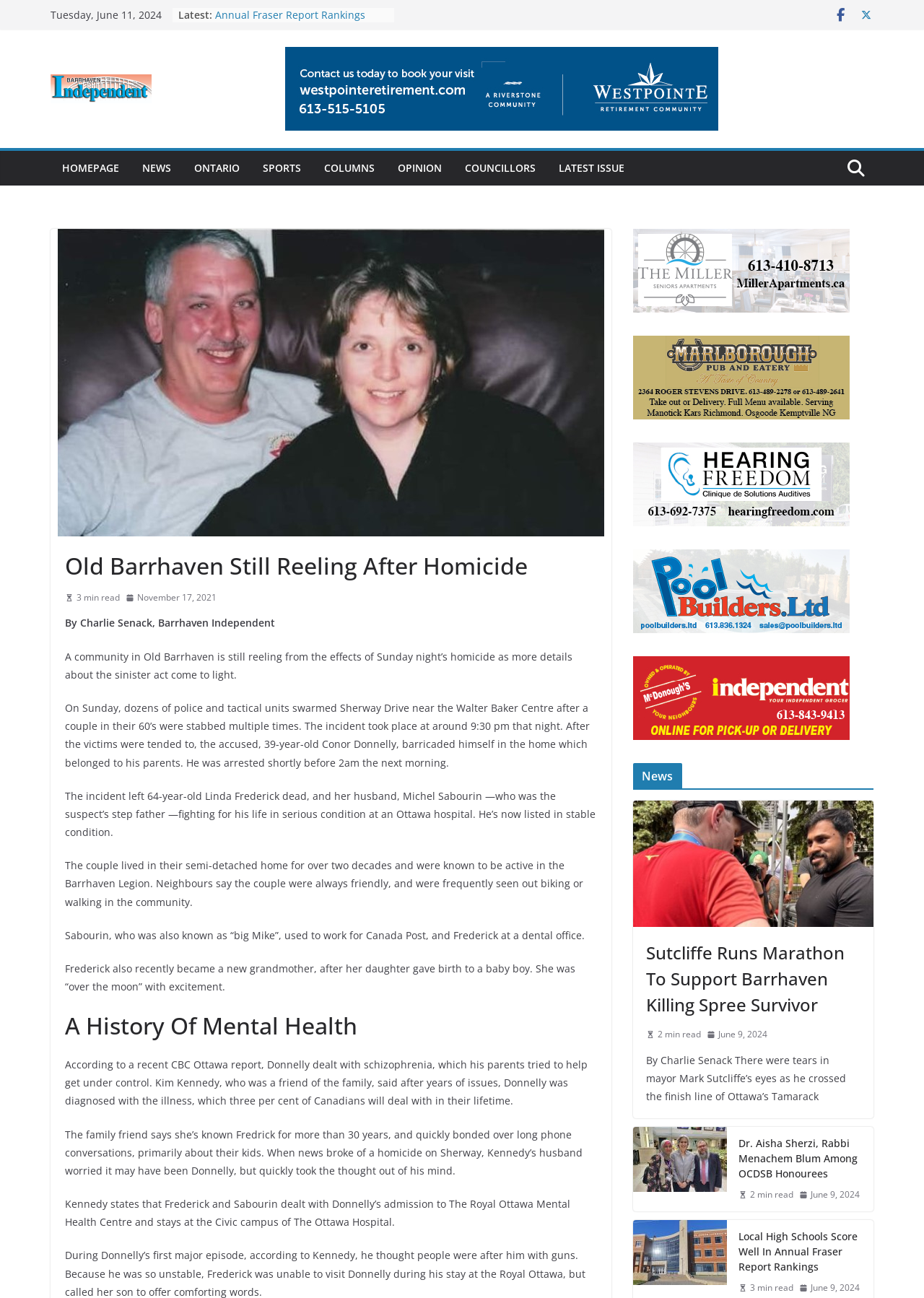Predict the bounding box coordinates of the area that should be clicked to accomplish the following instruction: "Check the latest news". The bounding box coordinates should consist of four float numbers between 0 and 1, i.e., [left, top, right, bottom].

[0.193, 0.006, 0.23, 0.016]